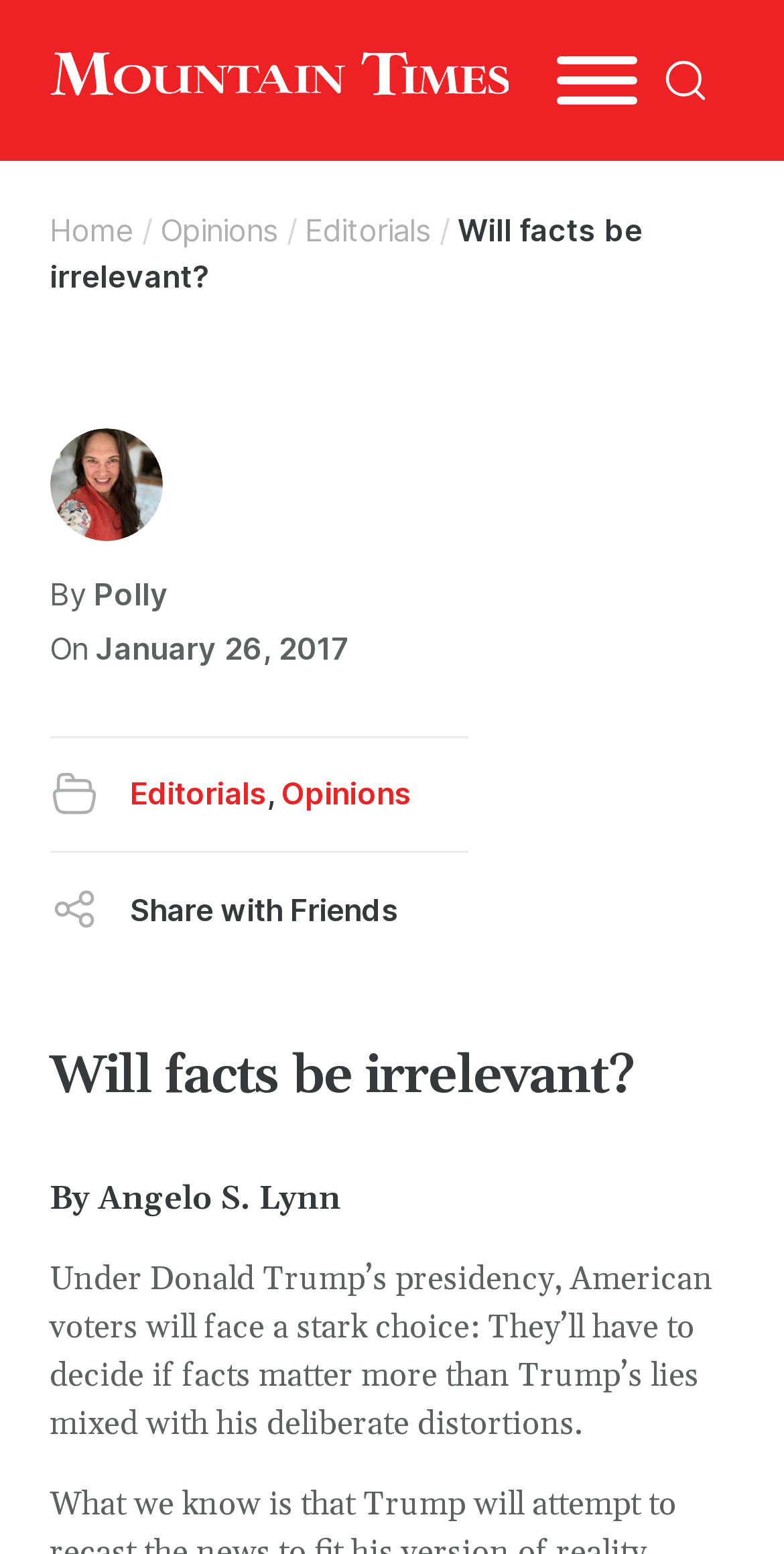Respond to the question with just a single word or phrase: 
What is the date of the article?

January 26, 2017